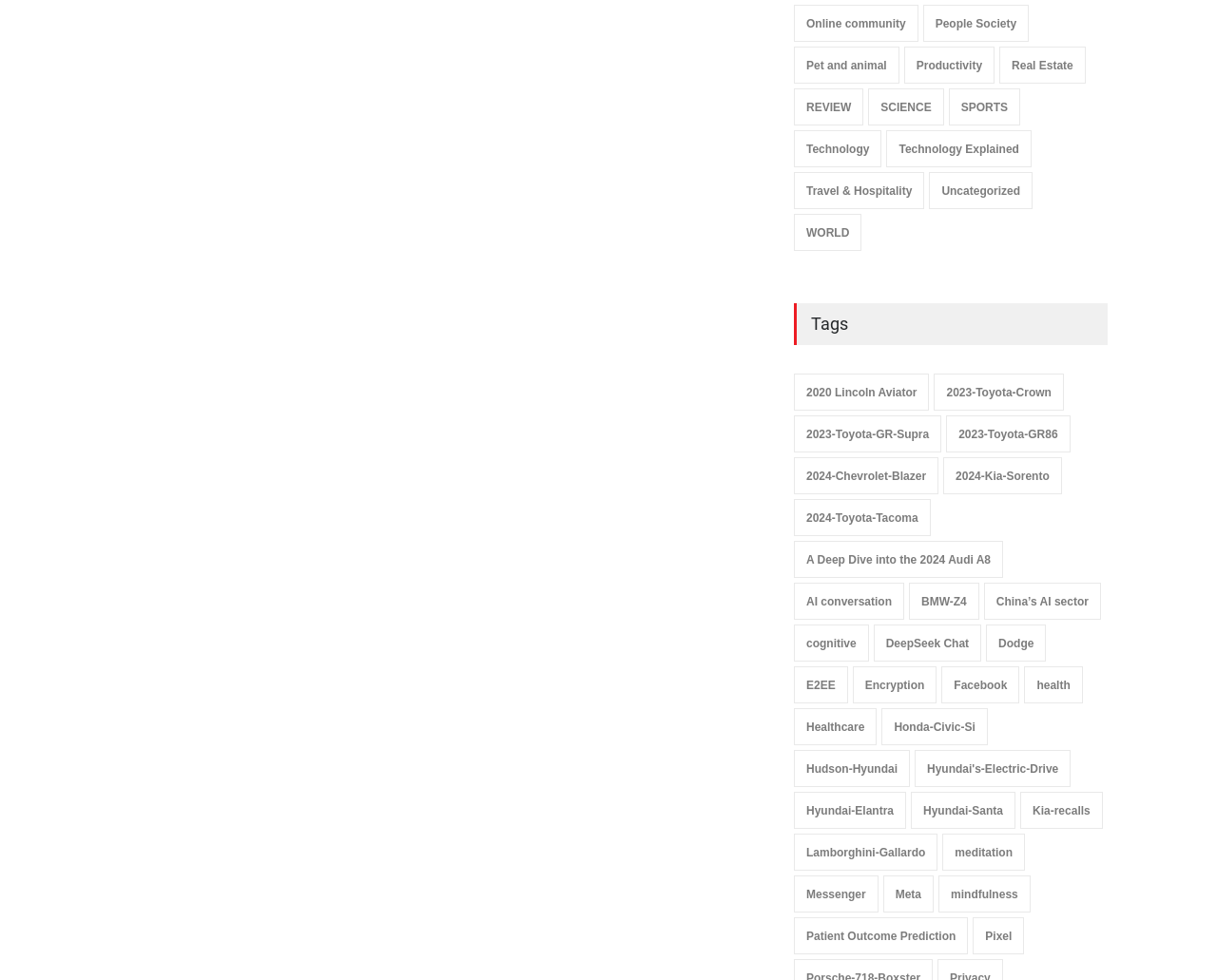Can you show the bounding box coordinates of the region to click on to complete the task described in the instruction: "Read about health"?

[0.842, 0.68, 0.89, 0.718]